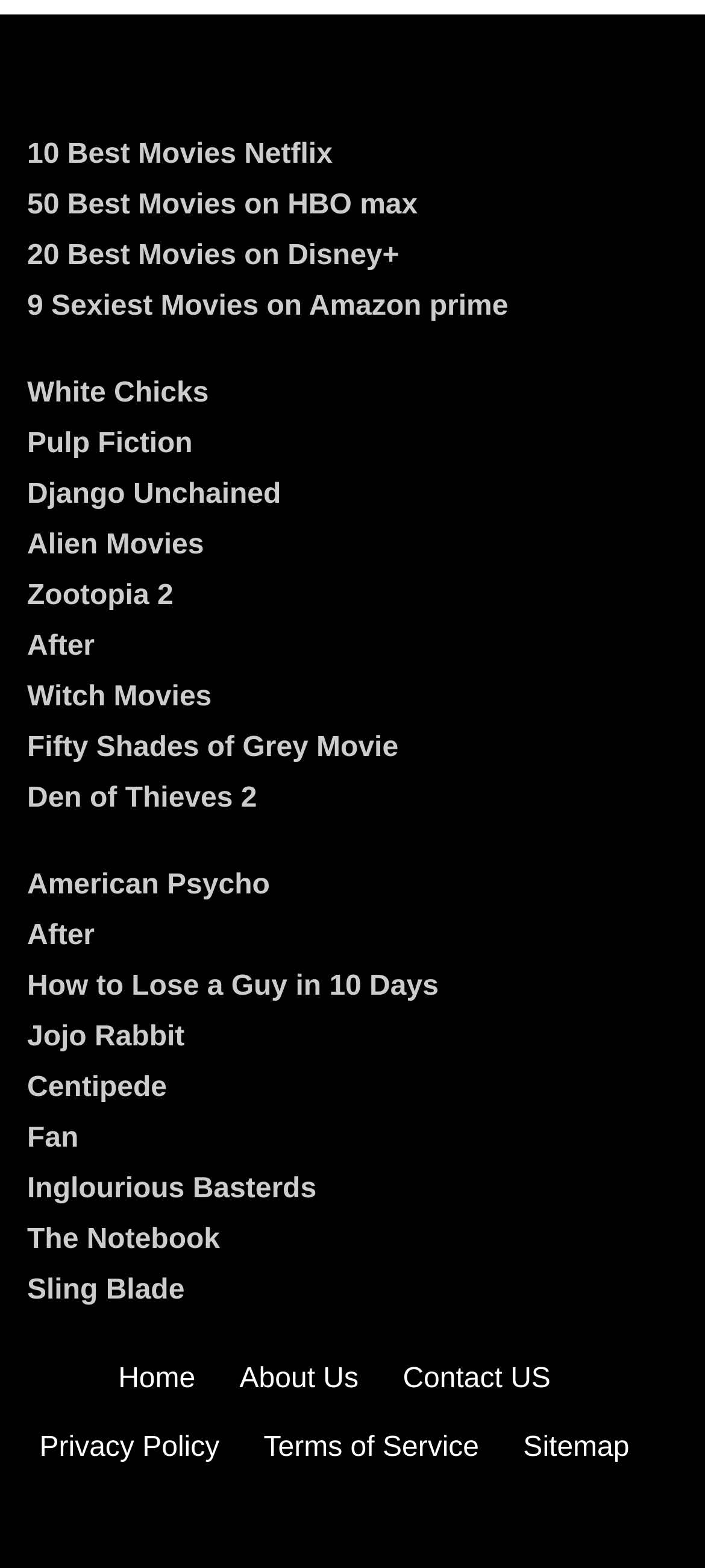Determine the bounding box for the HTML element described here: "20 Best Movies on Disney+". The coordinates should be given as [left, top, right, bottom] with each number being a float between 0 and 1.

[0.038, 0.152, 0.962, 0.175]